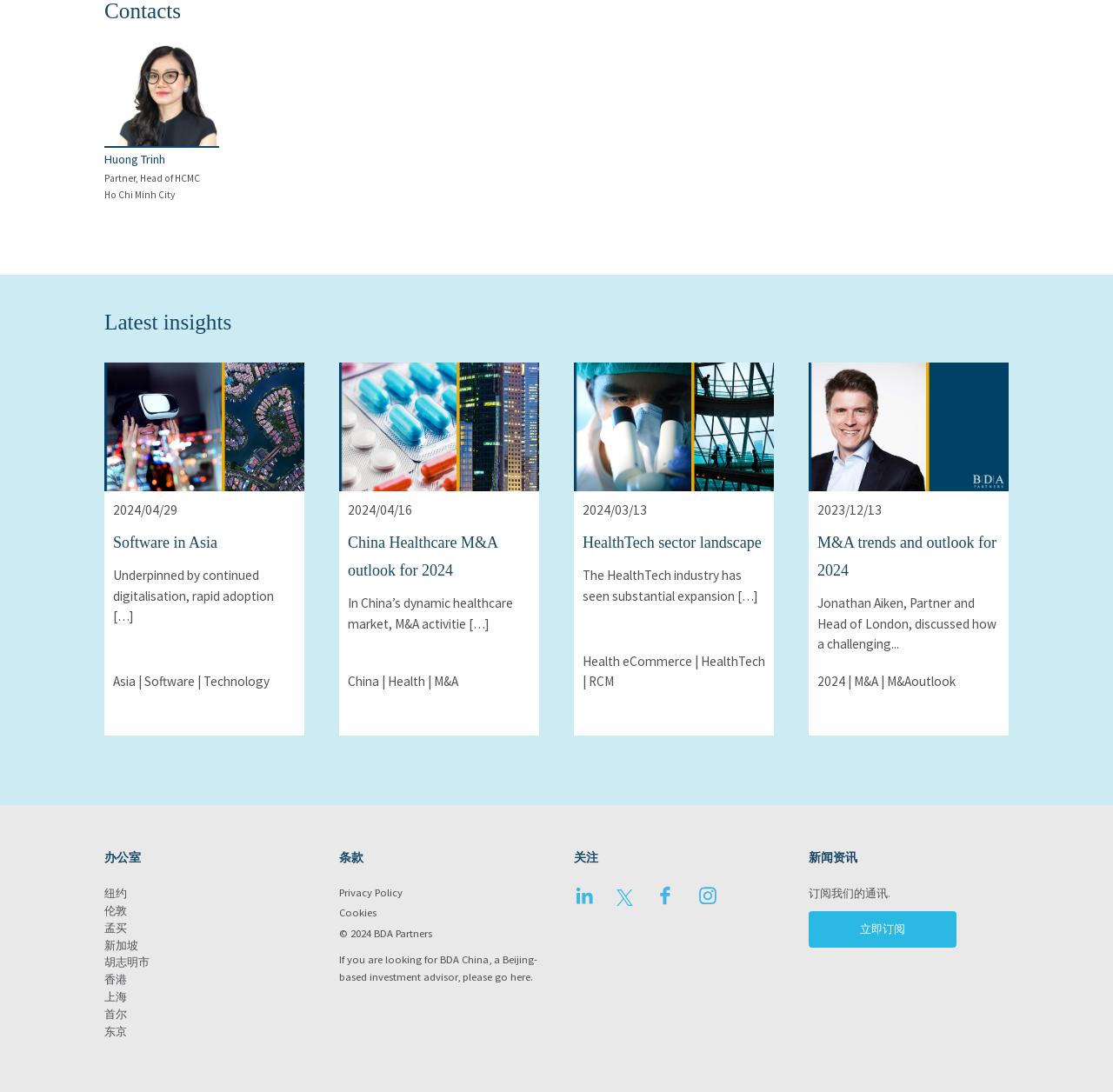Refer to the screenshot and give an in-depth answer to this question: What is the year of copyright?

I looked at the bottom of the page and found the copyright information, which says '© 2024 BDA Partners'. The year of copyright is 2024.